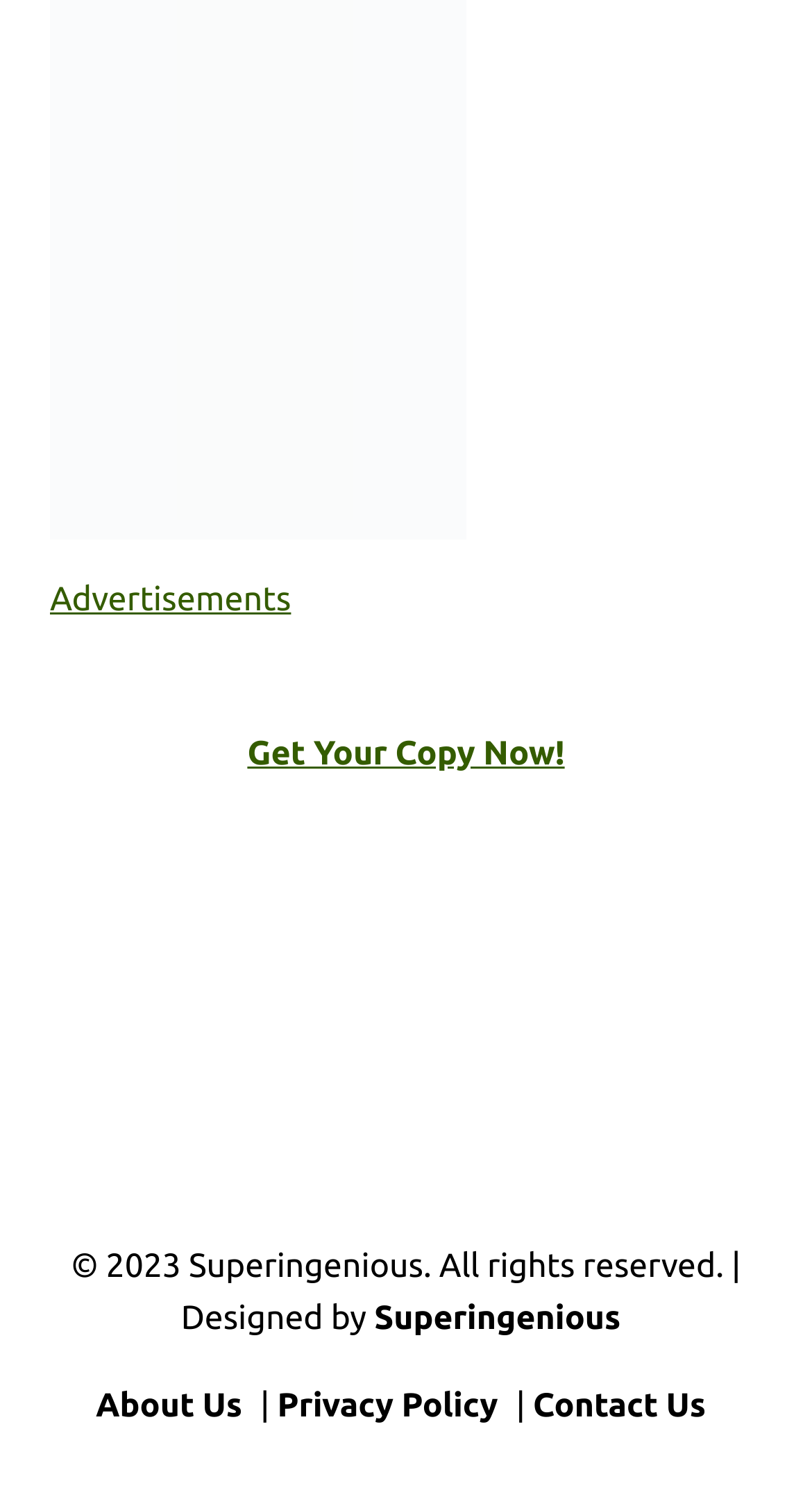What is the call-to-action on the webpage?
Using the image, respond with a single word or phrase.

Get Your Copy Now!